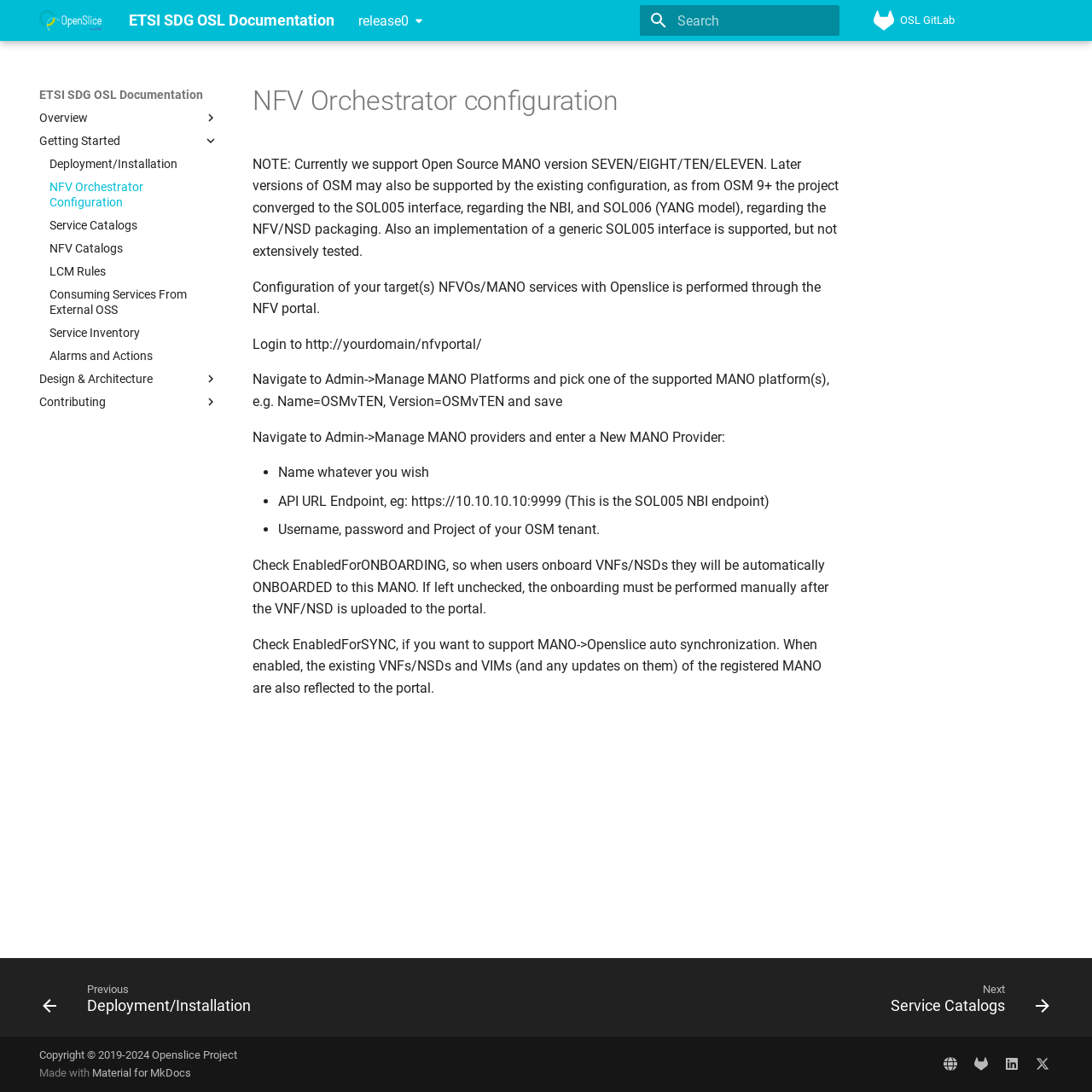What is the current version of Open Source MANO?
Look at the image and provide a short answer using one word or a phrase.

SEVEN/EIGHT/TEN/ELEVEN